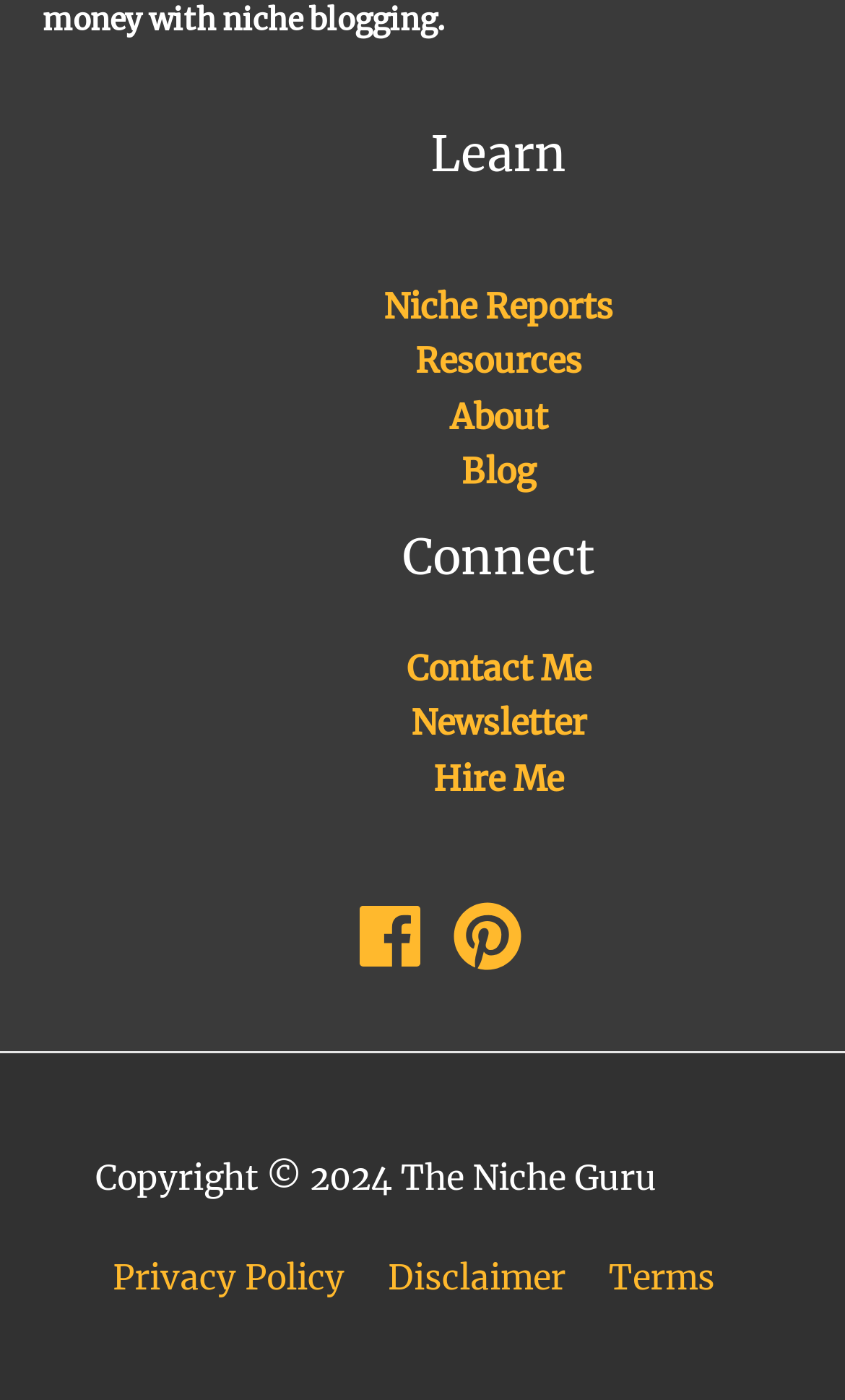Can you identify the bounding box coordinates of the clickable region needed to carry out this instruction: 'Contact Me'? The coordinates should be four float numbers within the range of 0 to 1, stated as [left, top, right, bottom].

[0.481, 0.462, 0.699, 0.492]